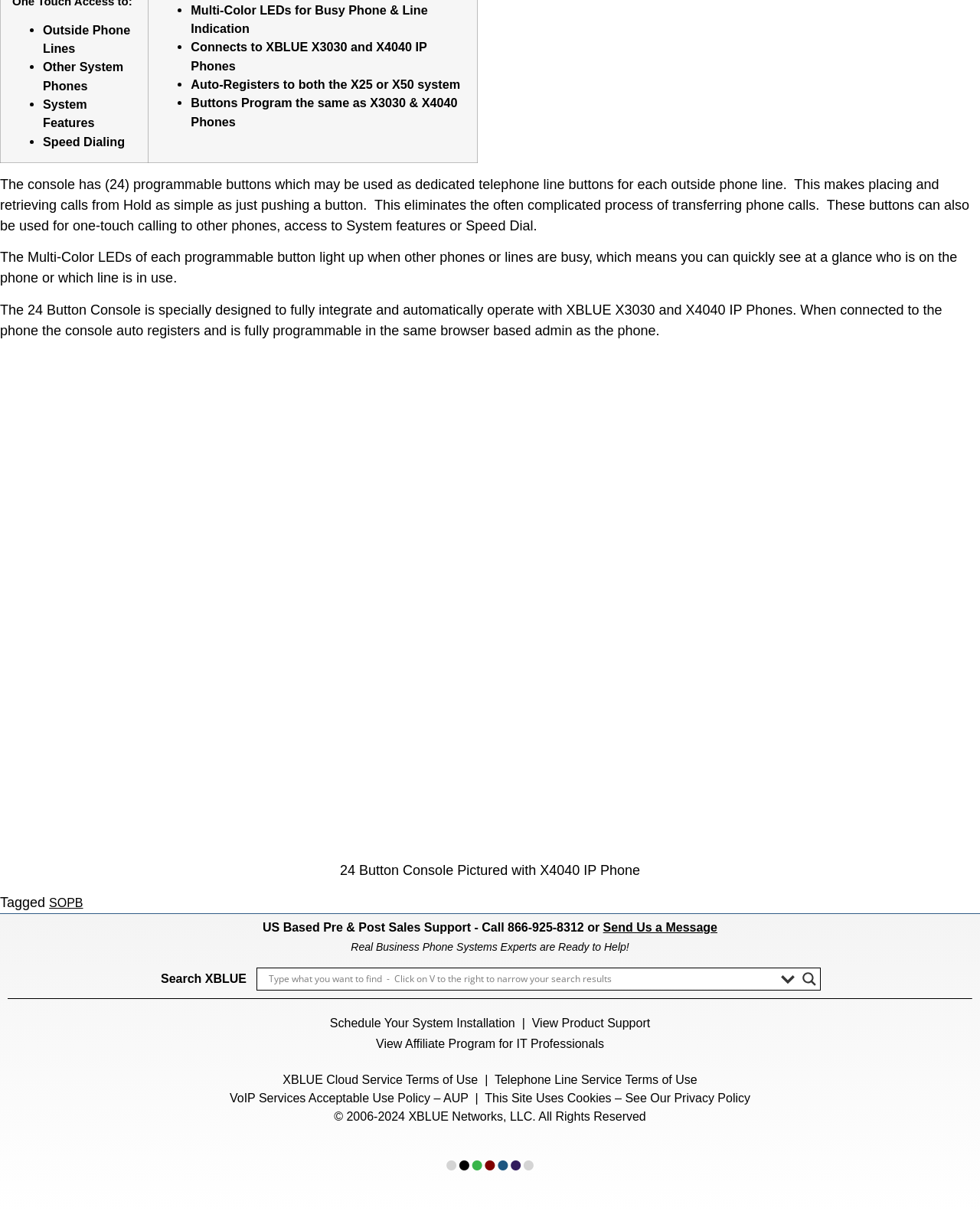Please respond in a single word or phrase: 
What is the company name mentioned on the webpage?

XBLUE Networks, LLC